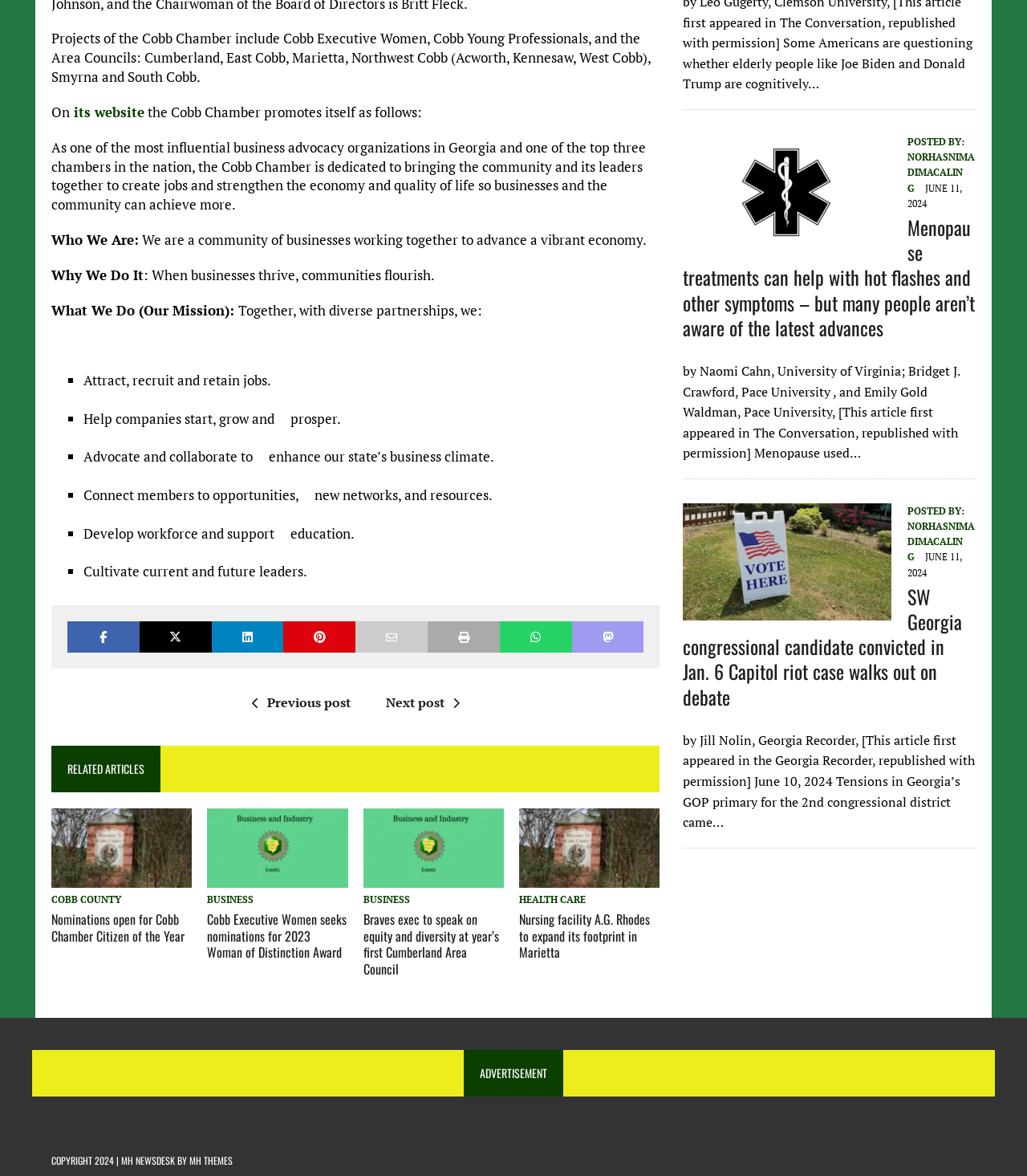Given the element description: "title="Tweet This Post"", predict the bounding box coordinates of this UI element. The coordinates must be four float numbers between 0 and 1, given as [left, top, right, bottom].

[0.136, 0.528, 0.206, 0.555]